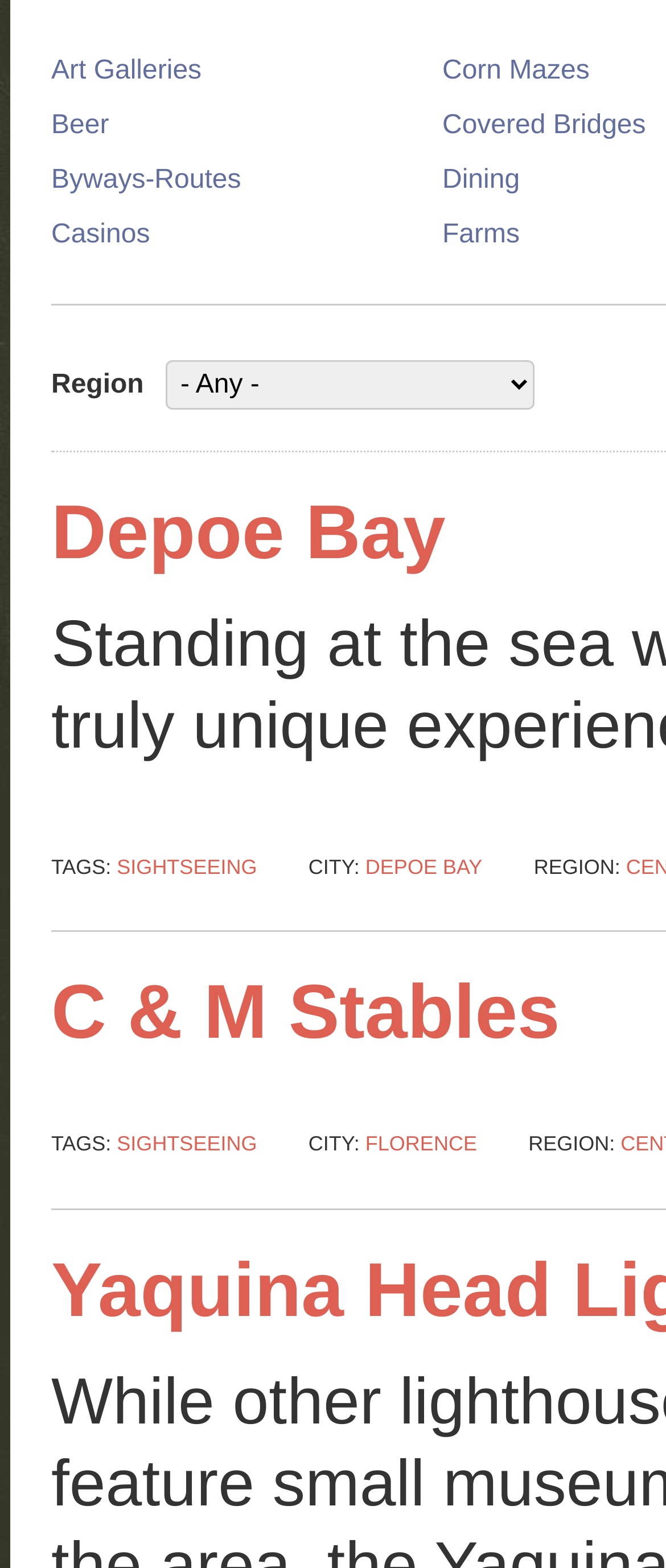Could you provide the bounding box coordinates for the portion of the screen to click to complete this instruction: "Go to Florence"?

[0.549, 0.722, 0.716, 0.737]